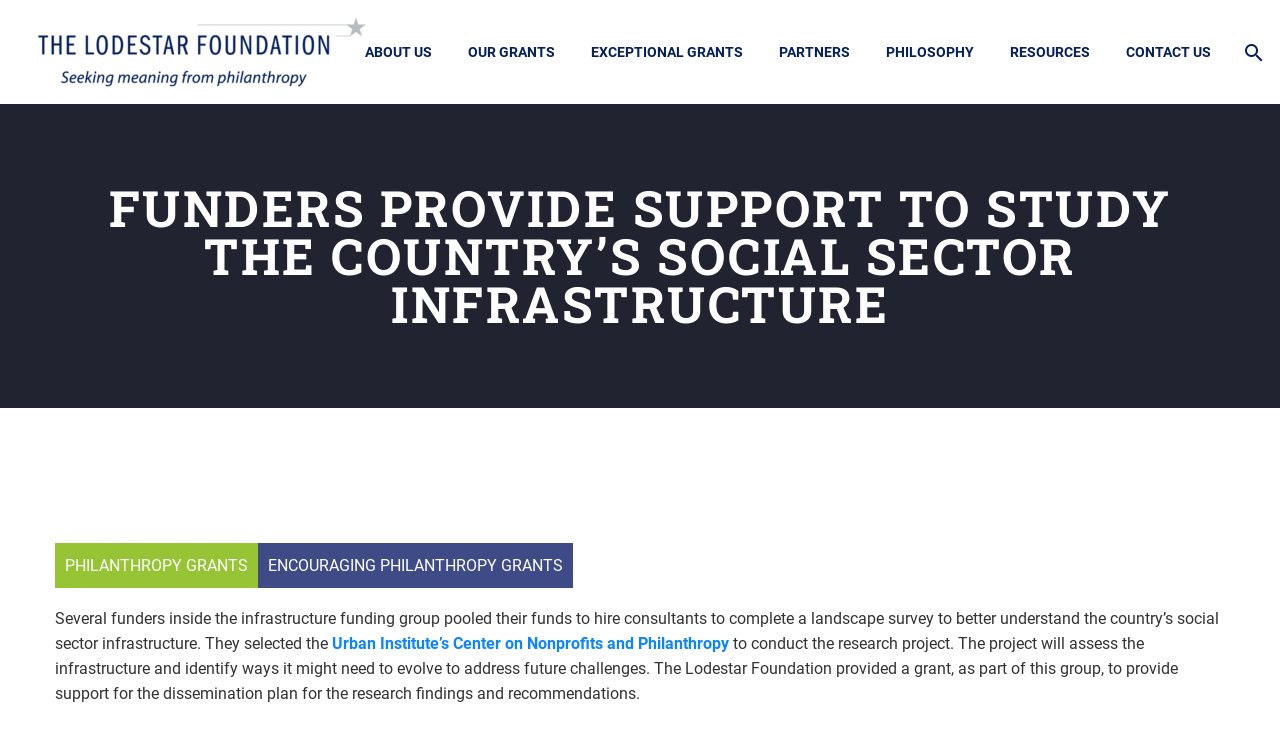Please predict the bounding box coordinates (top-left x, top-left y, bottom-right x, bottom-right y) for the UI element in the screenshot that fits the description: About Us

[0.273, 0.054, 0.349, 0.088]